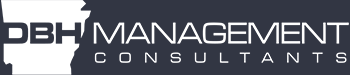Answer the question below in one word or phrase:
What is the tone conveyed by the color scheme?

Professional and reliable